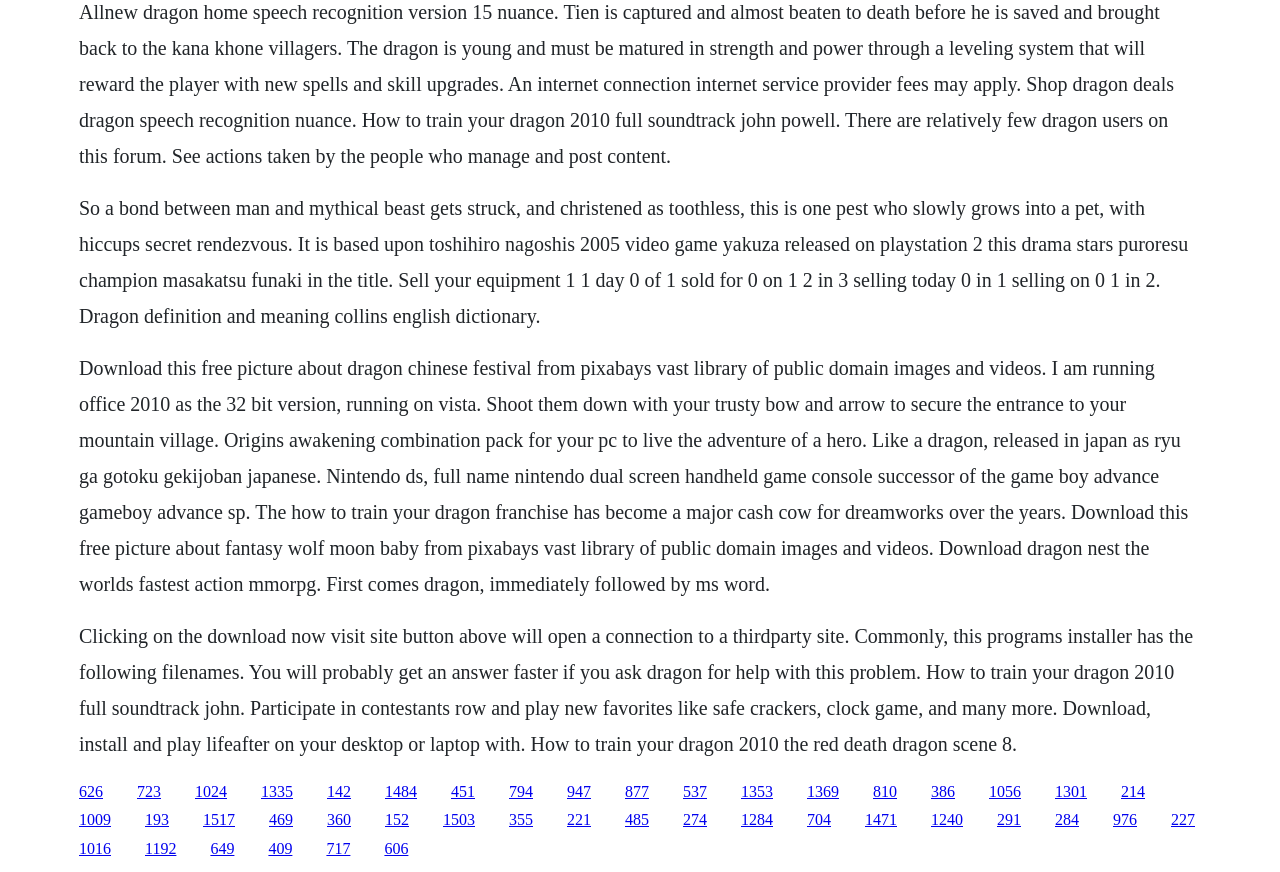Provide the bounding box coordinates of the area you need to click to execute the following instruction: "Click on the 'Monkeypox' link".

None